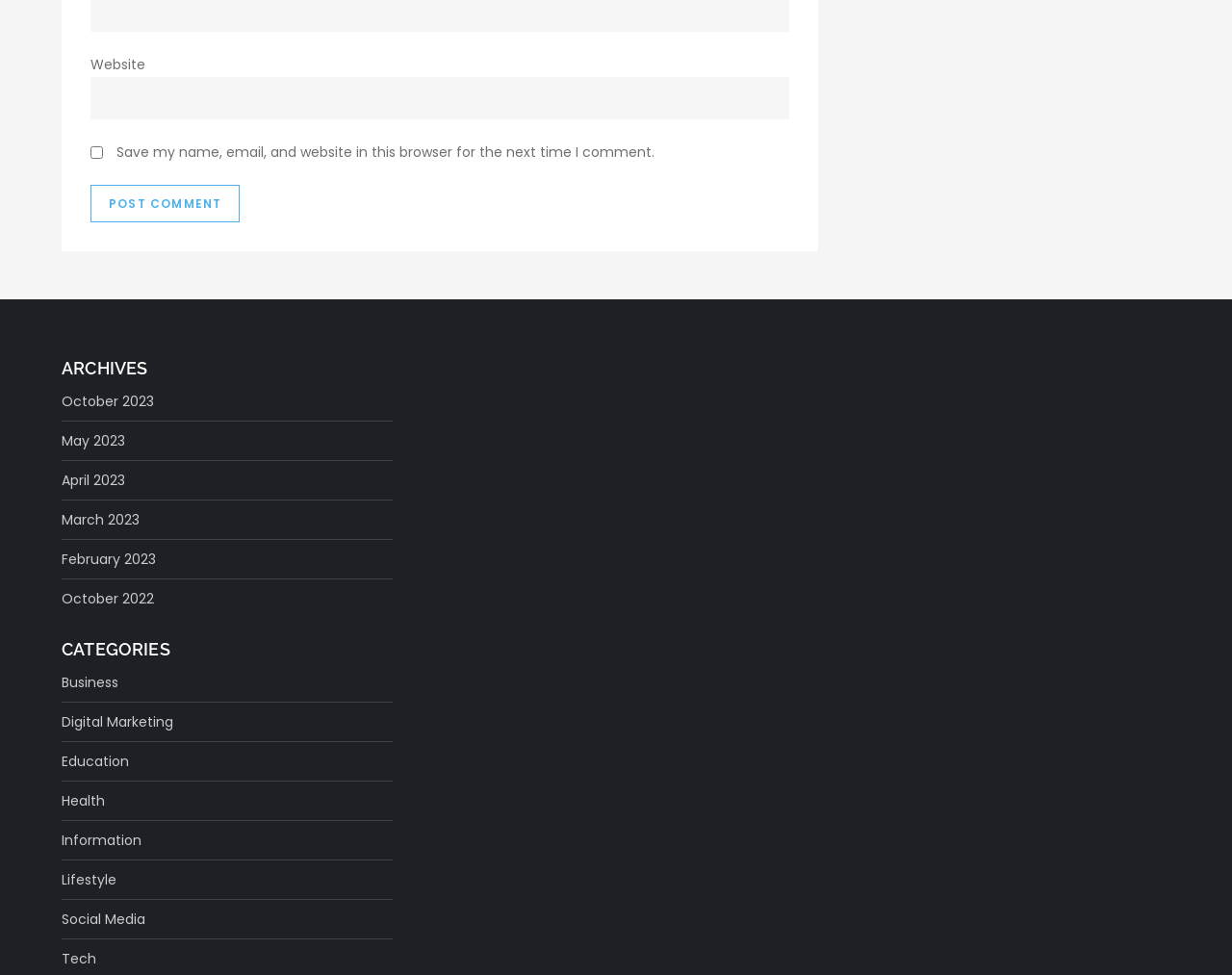Determine the coordinates of the bounding box that should be clicked to complete the instruction: "Explore Digital Marketing category". The coordinates should be represented by four float numbers between 0 and 1: [left, top, right, bottom].

[0.05, 0.728, 0.141, 0.754]